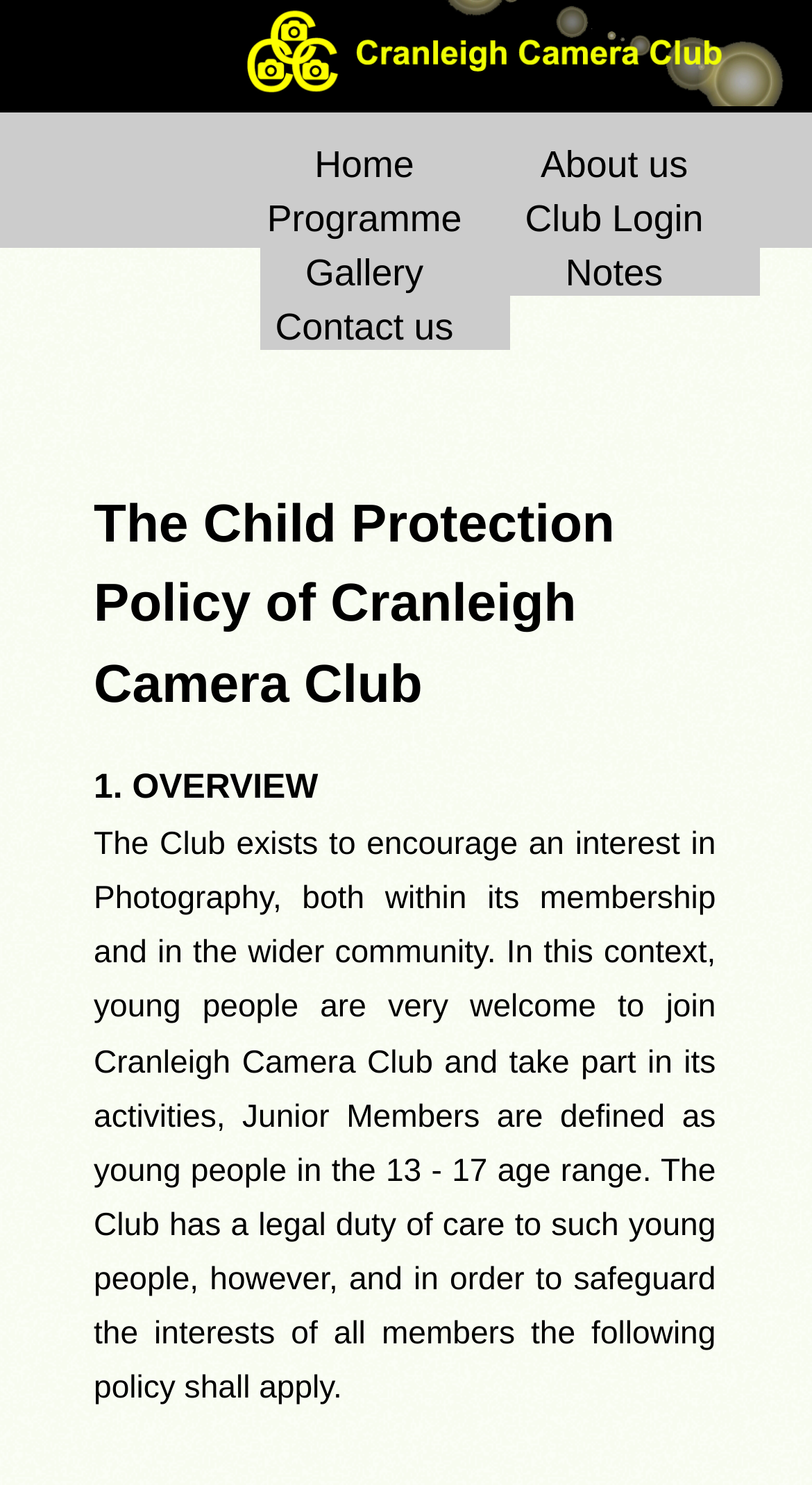Identify and extract the heading text of the webpage.

The Child Protection Policy of Cranleigh Camera Club